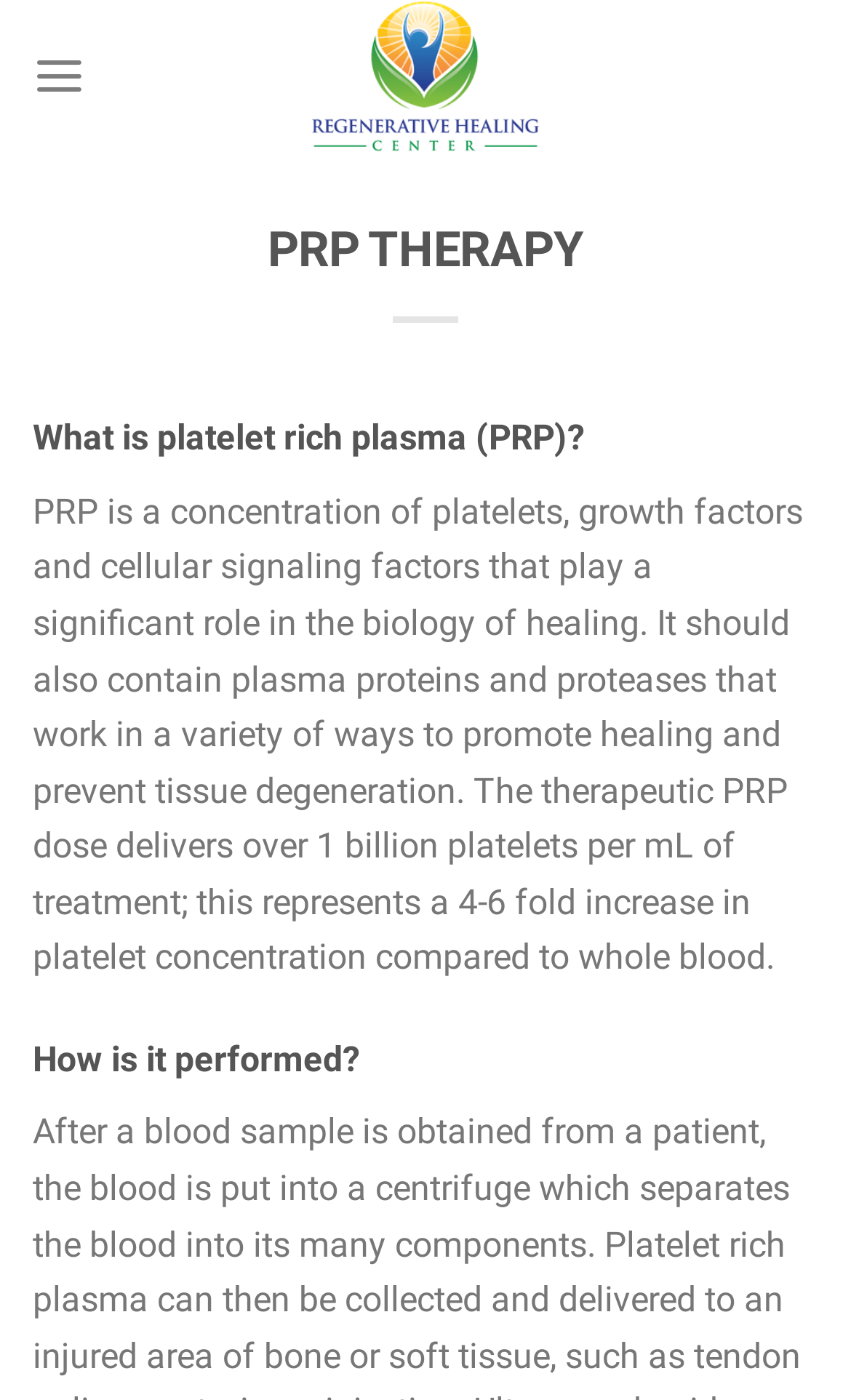Look at the image and give a detailed response to the following question: What is the purpose of plasma proteins and proteases in PRP?

According to the webpage, plasma proteins and proteases in PRP work in a variety of ways to promote healing and prevent tissue degeneration. This information is obtained from the paragraph that explains the composition of PRP.